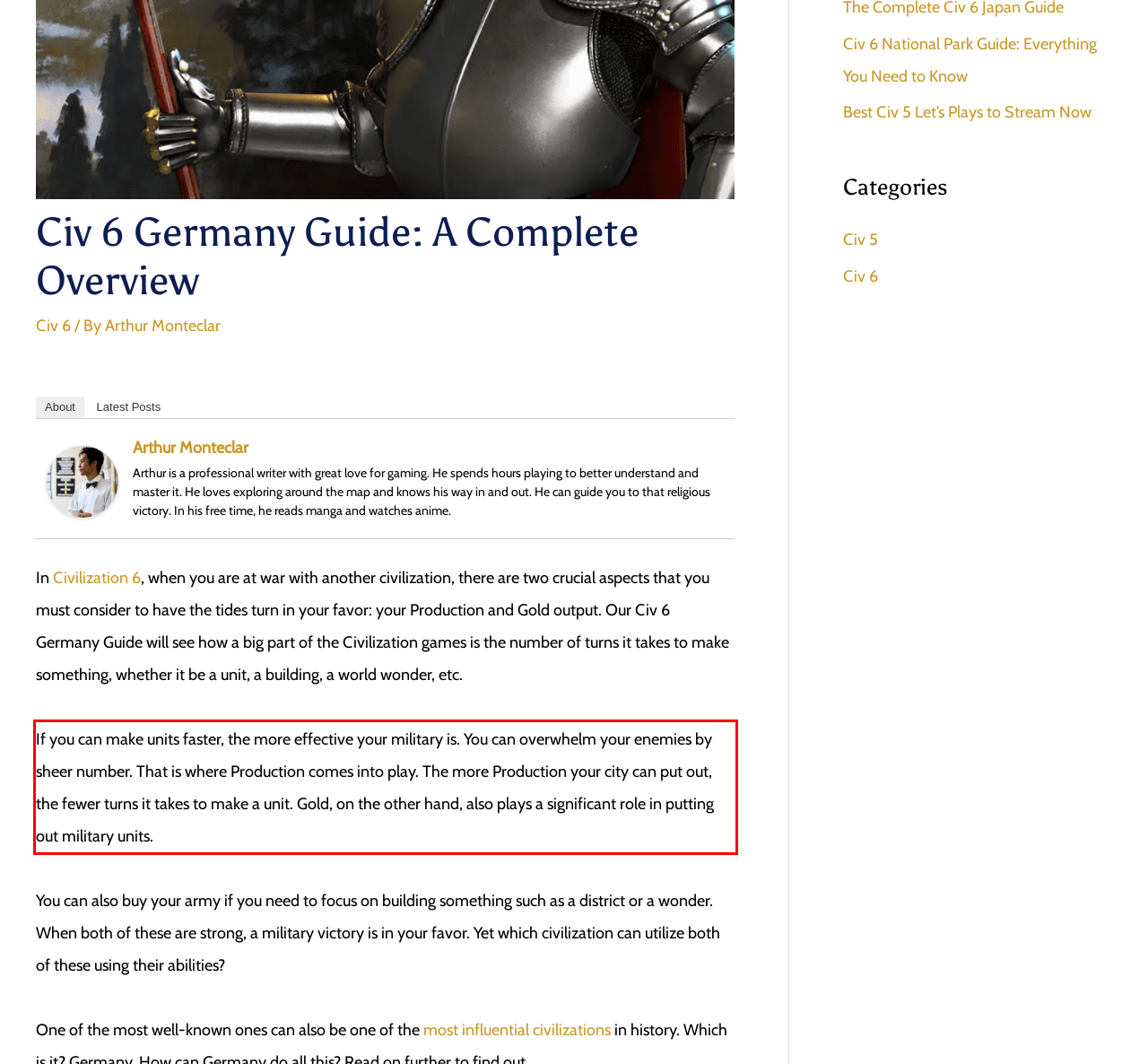Look at the screenshot of the webpage, locate the red rectangle bounding box, and generate the text content that it contains.

If you can make units faster, the more effective your military is. You can overwhelm your enemies by sheer number. That is where Production comes into play. The more Production your city can put out, the fewer turns it takes to make a unit. Gold, on the other hand, also plays a significant role in putting out military units.